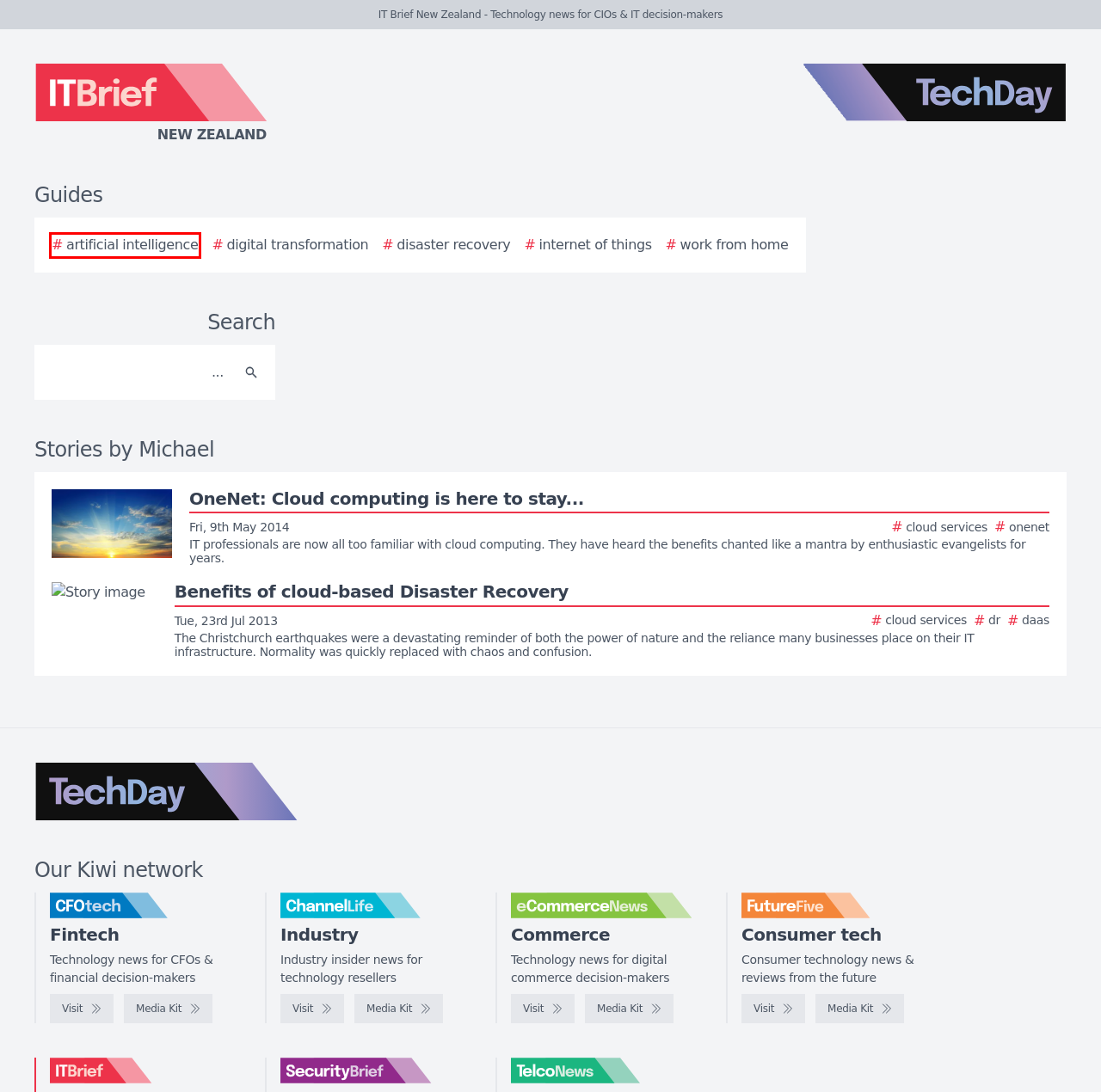You have a screenshot showing a webpage with a red bounding box around a UI element. Choose the webpage description that best matches the new page after clicking the highlighted element. Here are the options:
A. eCommerceNews New Zealand - Technology news for digital commerce decision-makers
B. The 2024 Ultimate Guide to Digital Transformation
C. CFOtech New Zealand - Media kit
D. FutureFive New Zealand - Media kit
E. Benefits of cloud-based Disaster Recovery
F. The 2024 Ultimate Guide to Artificial Intelligence
G. eCommerceNews New Zealand - Media kit
H. TelcoNews New Zealand - Telecommunications news for ICT decision-makers

F